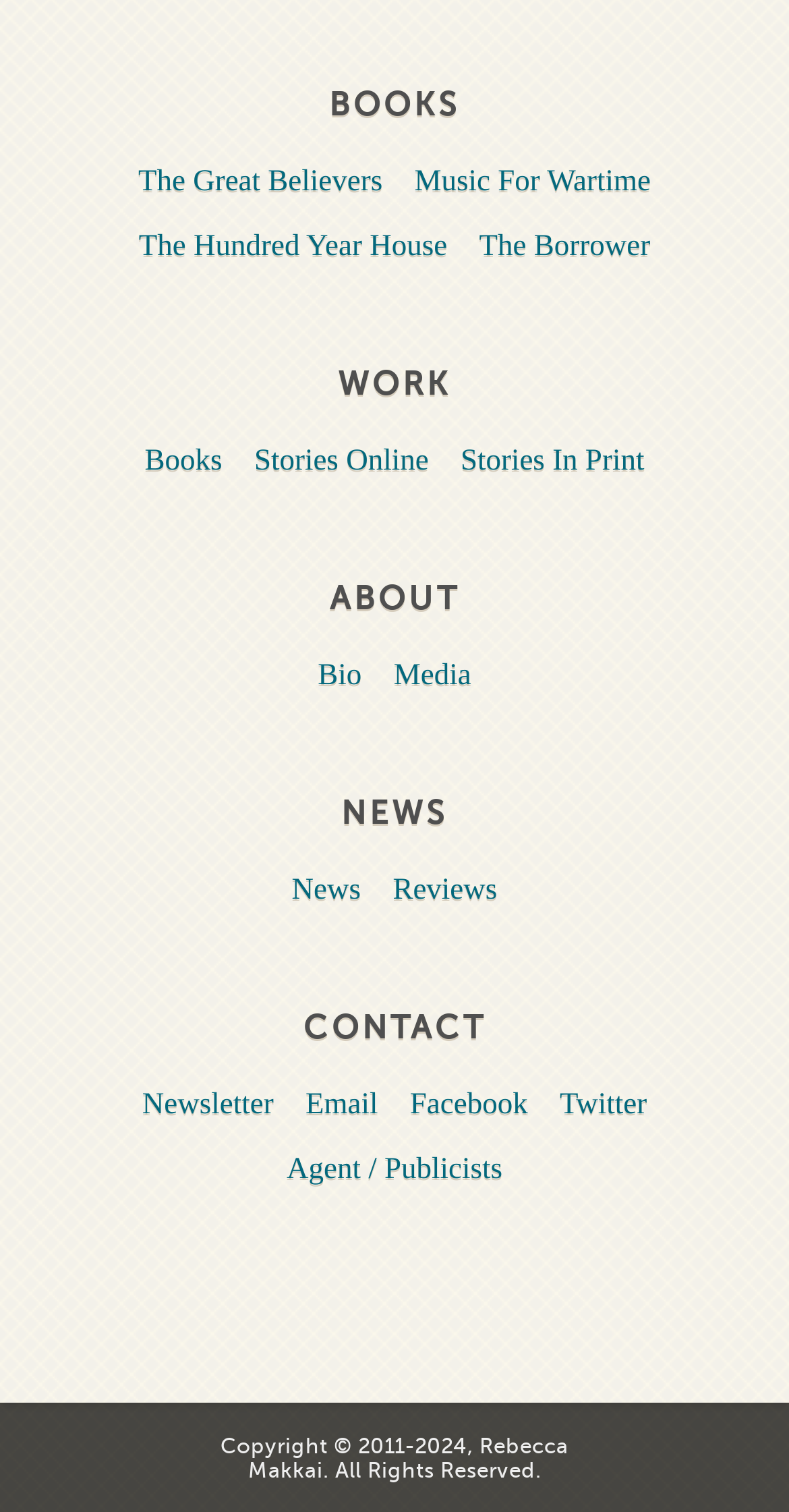Identify the bounding box coordinates of the region that should be clicked to execute the following instruction: "view The Great Believers book".

[0.16, 0.101, 0.5, 0.139]